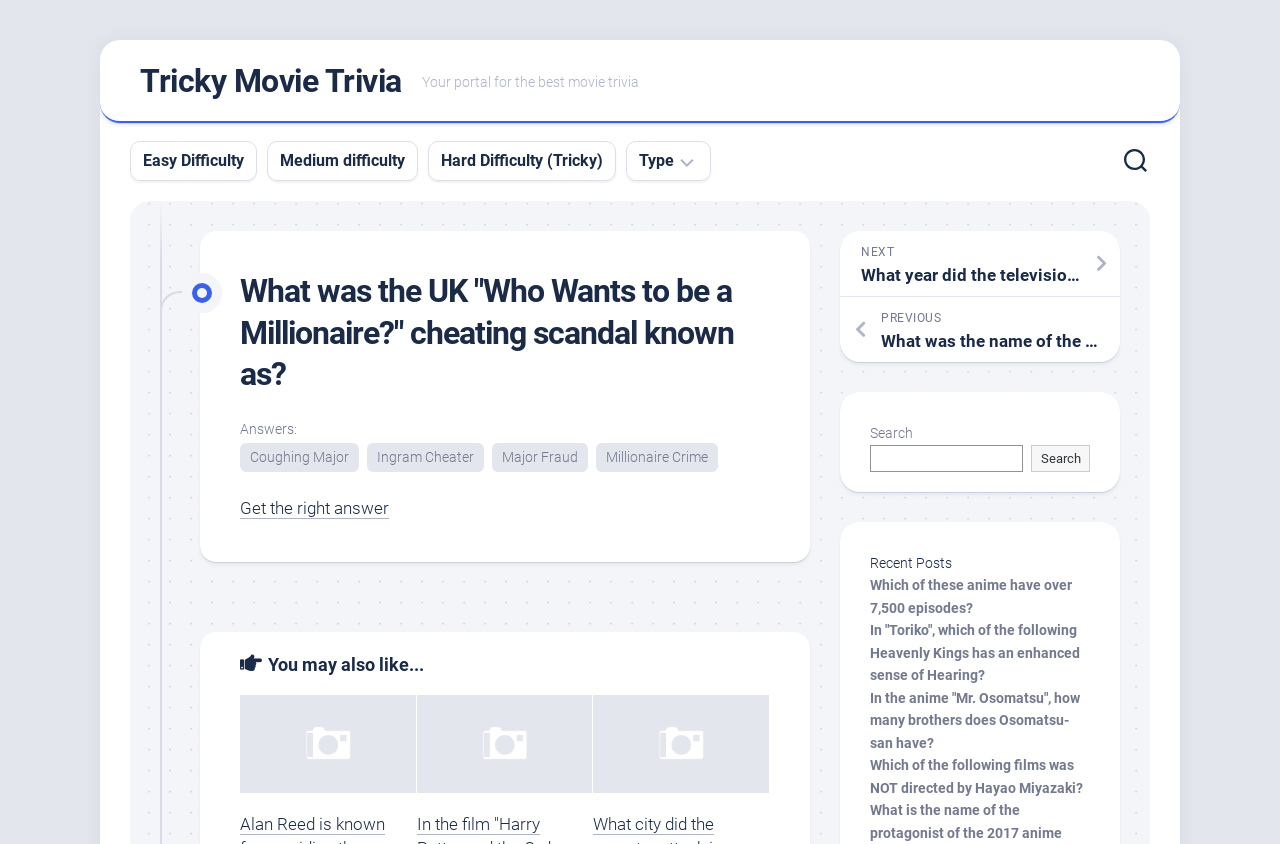Show me the bounding box coordinates of the clickable region to achieve the task as per the instruction: "Click on the 'Easy Difficulty' link".

[0.112, 0.178, 0.191, 0.204]